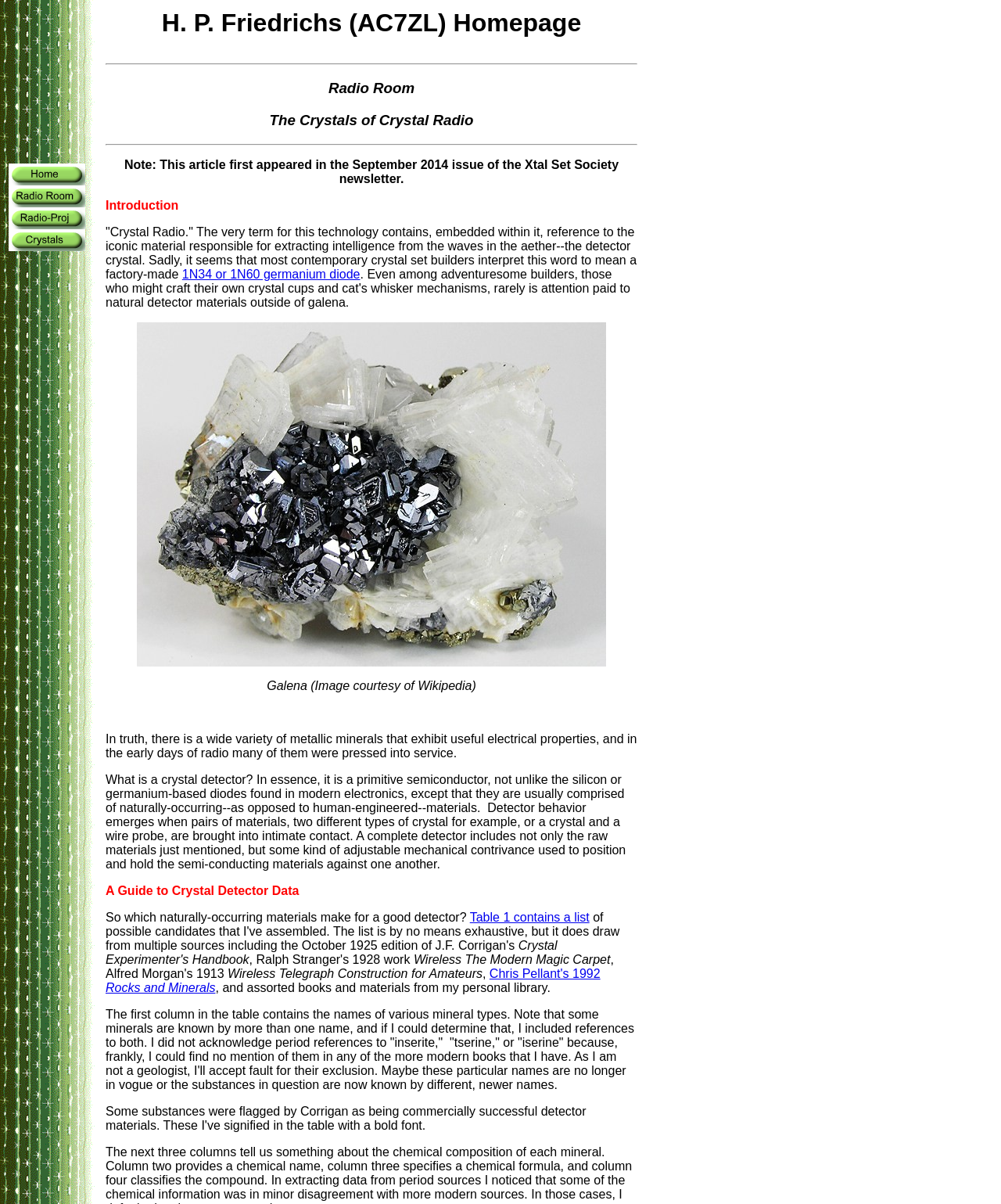What is the topic of the article?
Please answer the question with as much detail and depth as you can.

The topic of the article is inferred from the content of the webpage, specifically the heading elements 'Radio Room' and 'The Crystals of Crystal Radio', and the text content of the StaticText elements.